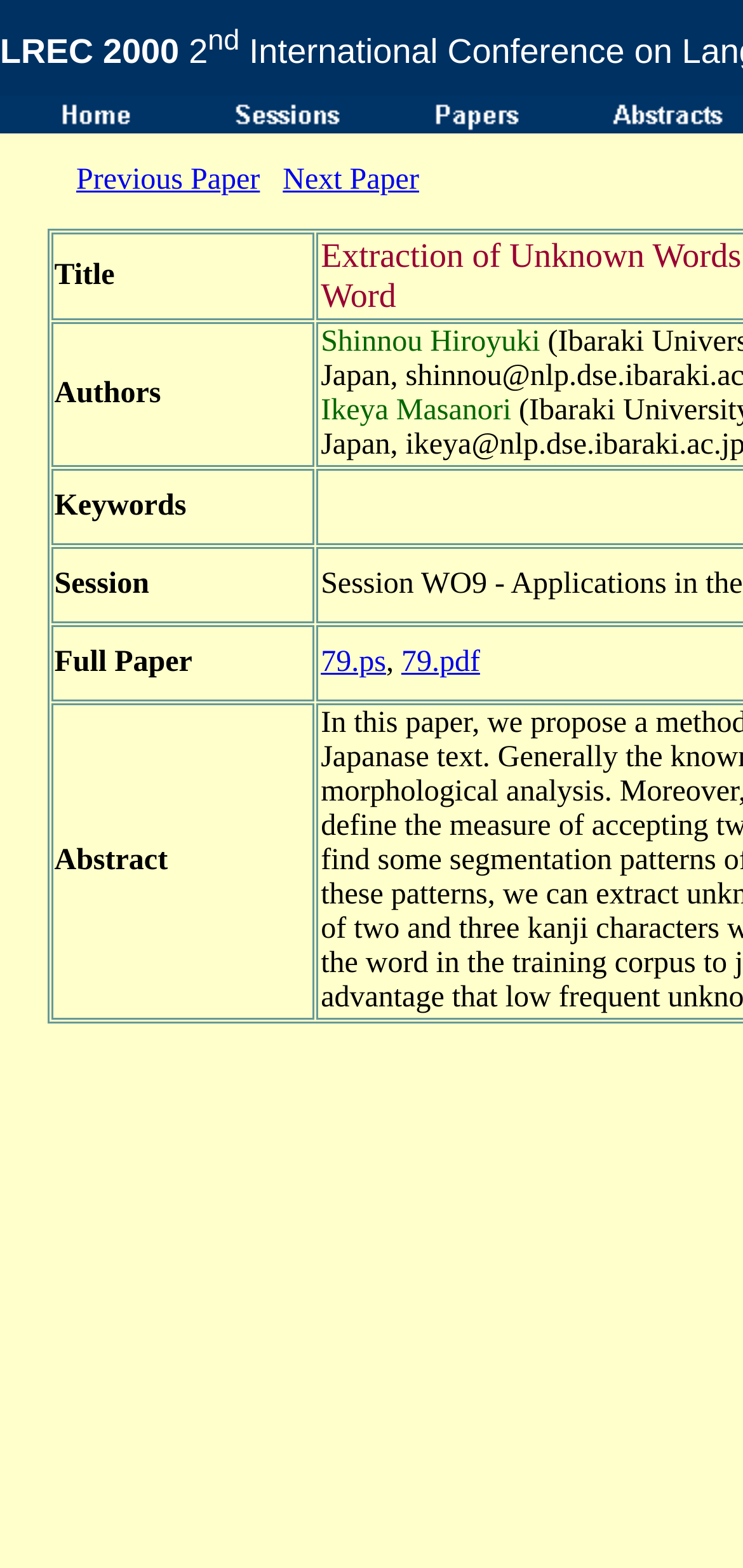From the given element description: "Previous Paper", find the bounding box for the UI element. Provide the coordinates as four float numbers between 0 and 1, in the order [left, top, right, bottom].

[0.103, 0.105, 0.35, 0.125]